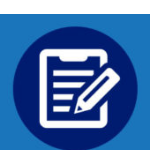Depict the image with a detailed narrative.

The image features a blue circular icon depicting a clipboard with a pencil, symbolizing note-taking or document editing. This icon often represents activities related to writing, accountability, or the organization of tasks. Its simplistic design conveys a clear message of documentation and information management, making it suitable for contexts involving reports, assessments, or editorial work.